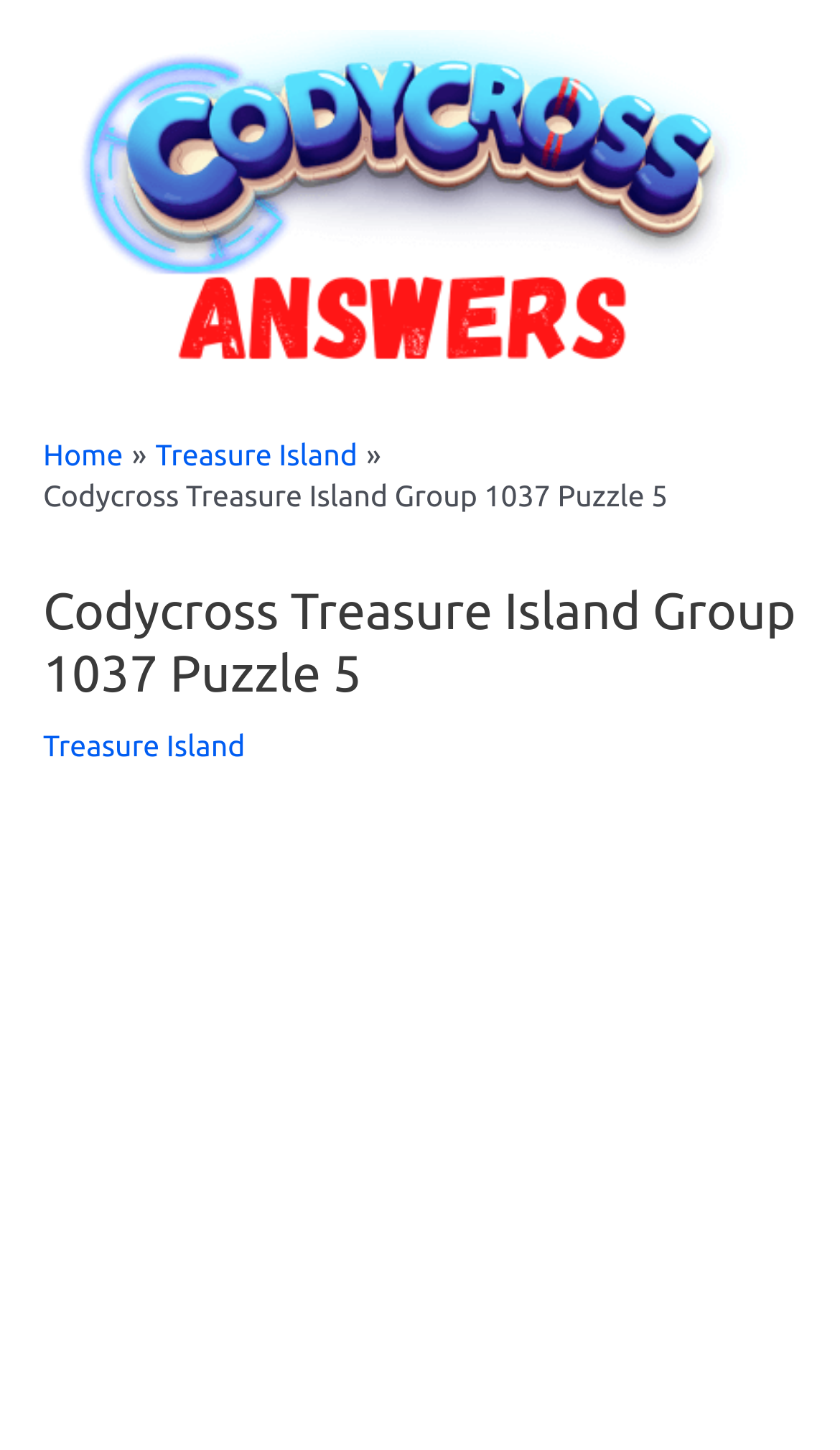Please provide a detailed answer to the question below based on the screenshot: 
What is the image above the breadcrumbs navigation section?

I found the answer by looking at the image element above the breadcrumbs navigation section, which has the OCR text 'Codycross'. This suggests that the image is the Codycross logo.